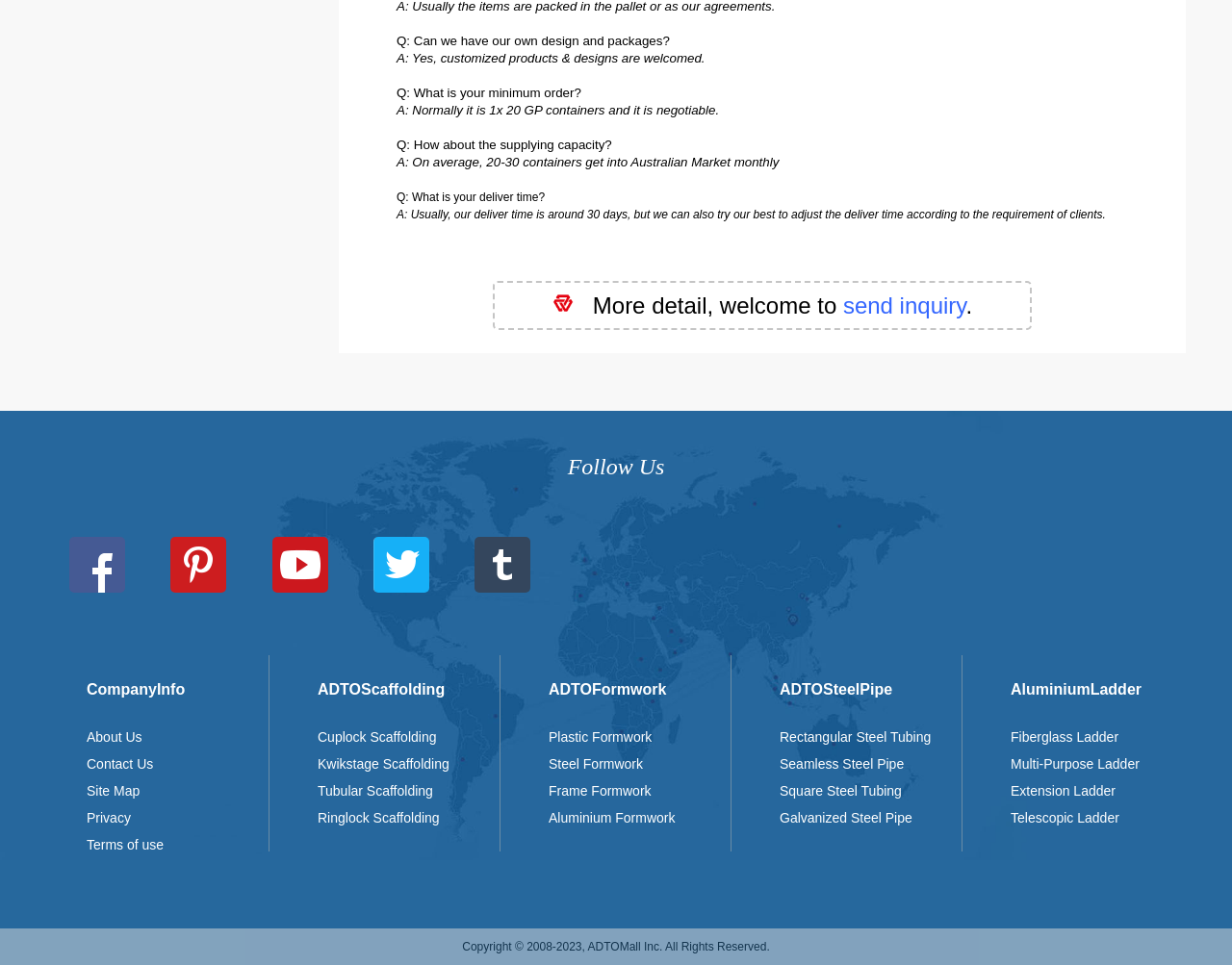Please identify the bounding box coordinates of the region to click in order to complete the task: "check the 'ADTOScaffolding' link". The coordinates must be four float numbers between 0 and 1, specified as [left, top, right, bottom].

[0.258, 0.706, 0.405, 0.724]